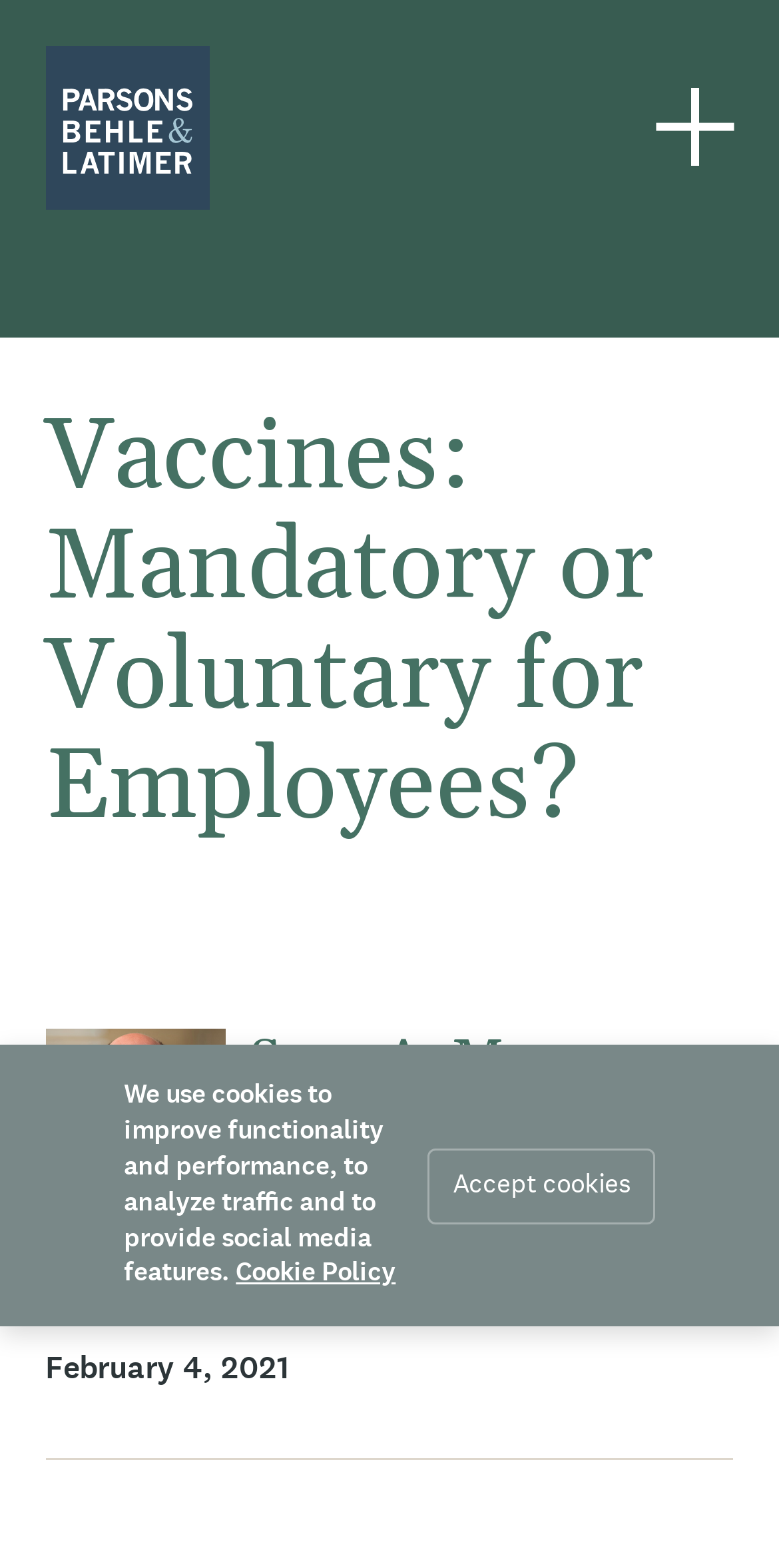Given the following UI element description: "Primary Menu", find the bounding box coordinates in the webpage screenshot.

None